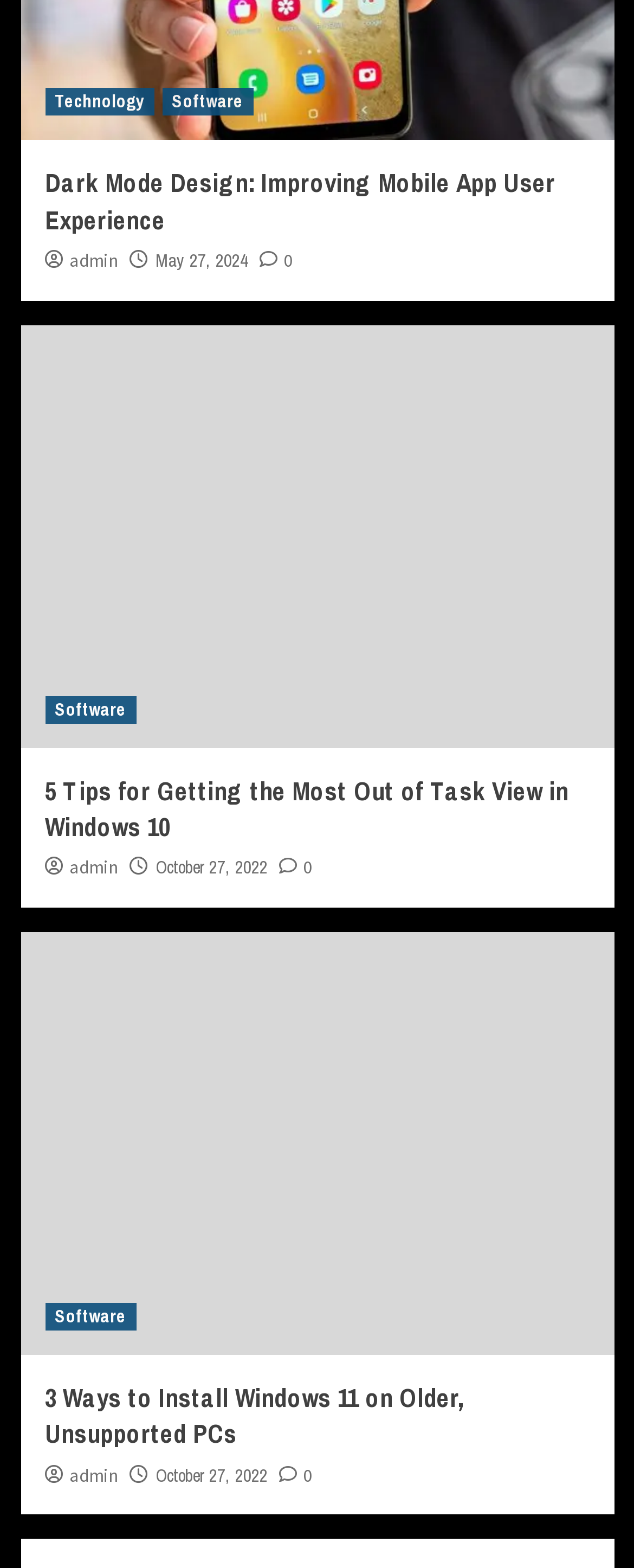Please find the bounding box coordinates of the element that you should click to achieve the following instruction: "View the image about Task View in Windows 10". The coordinates should be presented as four float numbers between 0 and 1: [left, top, right, bottom].

[0.032, 0.207, 0.968, 0.477]